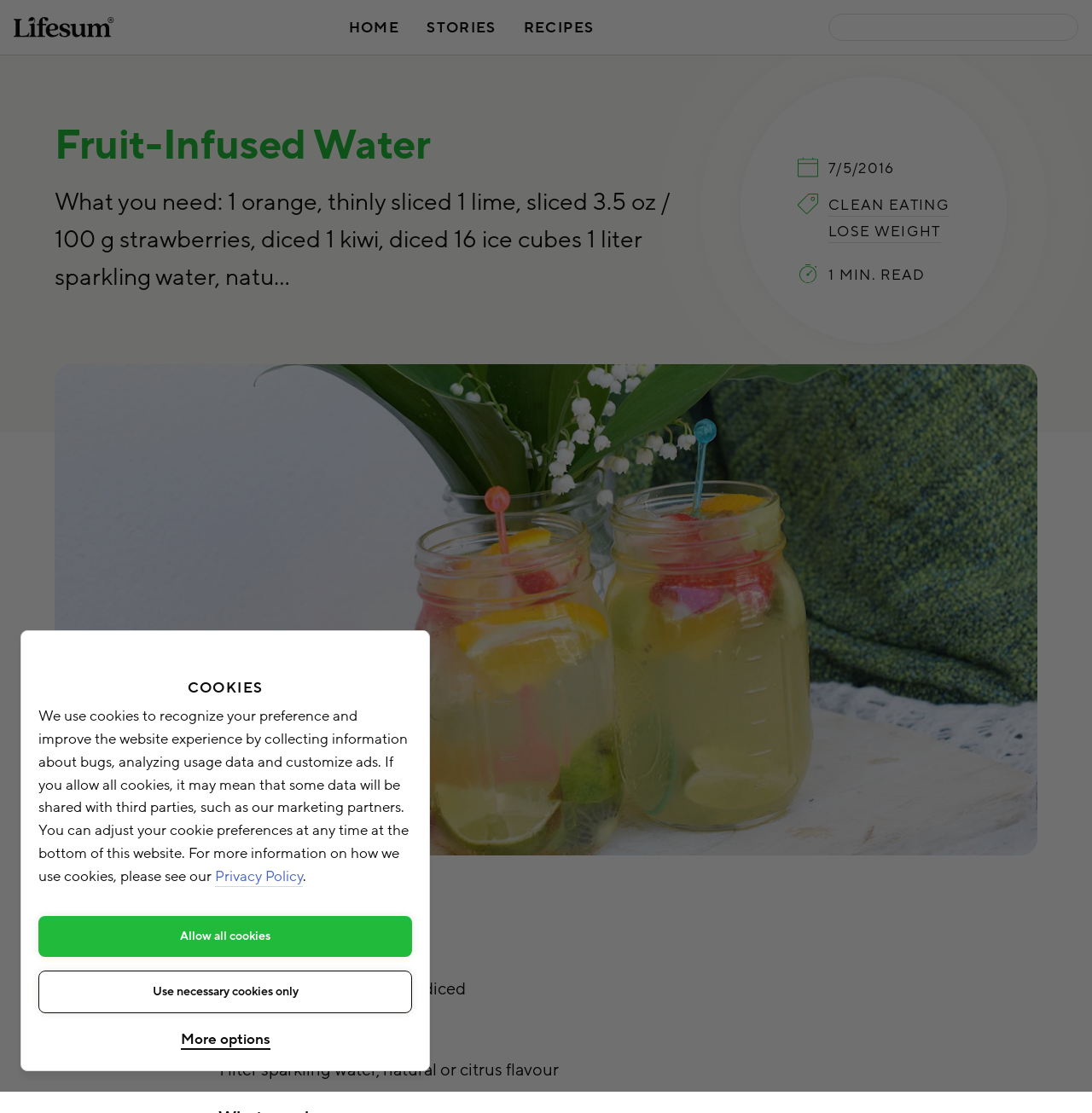What is the function of the textbox at the top of the page?
From the screenshot, provide a brief answer in one word or phrase.

Search